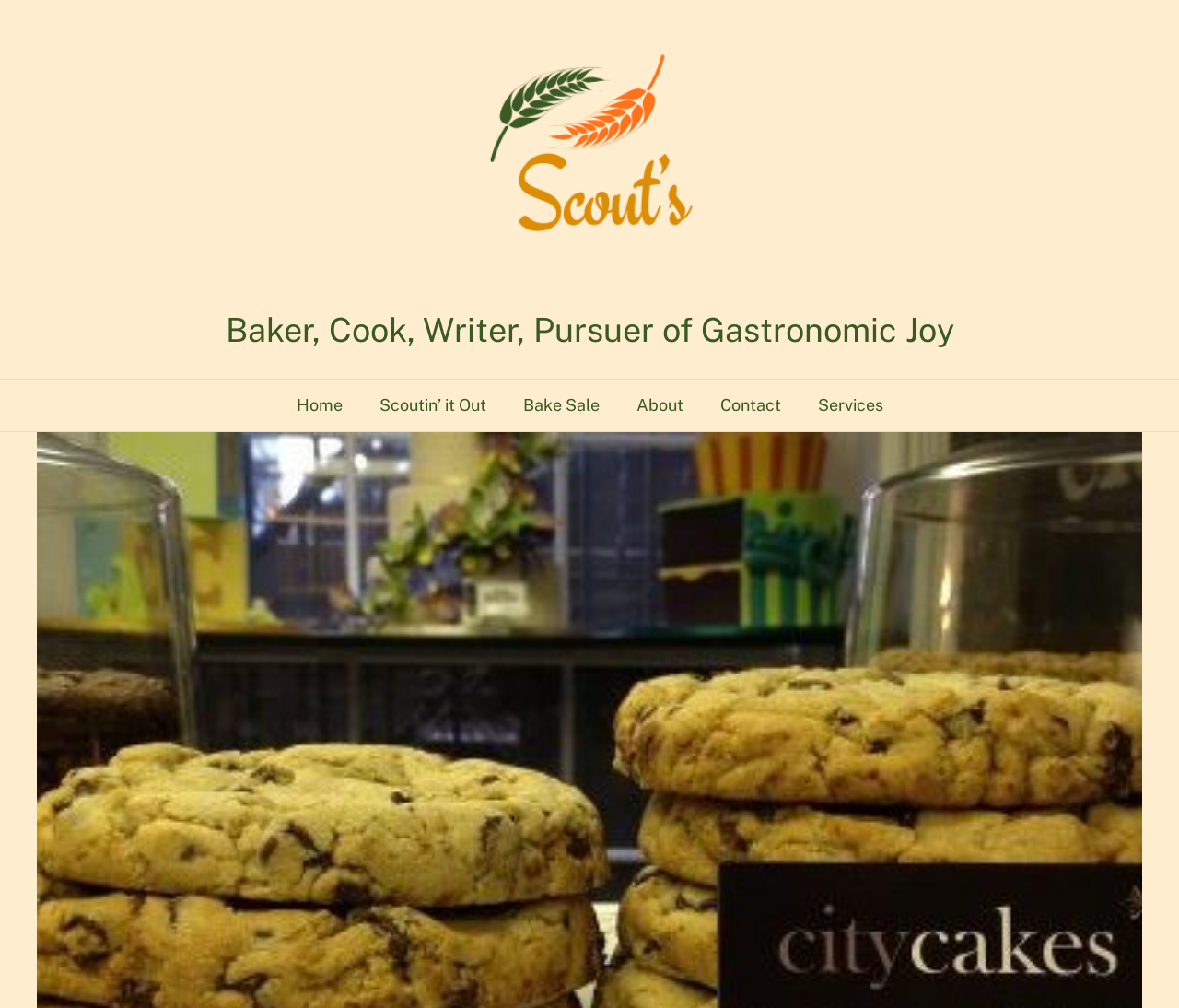Please find and report the primary heading text from the webpage.

Half Pound Cookie from City Cakes